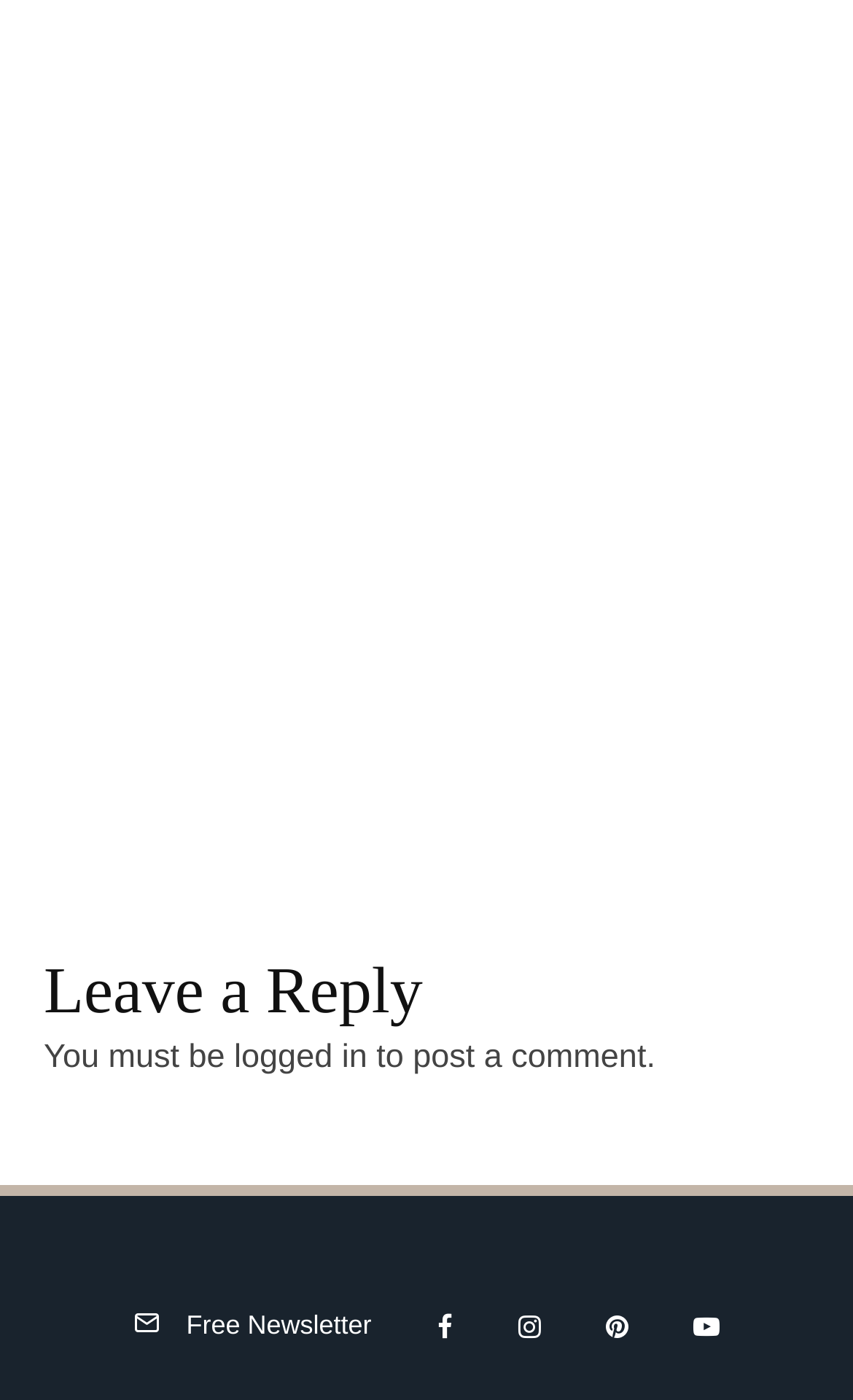Identify the bounding box coordinates of the region that needs to be clicked to carry out this instruction: "Read 'China’s Sanhe Museum Joins FIVA' news". Provide these coordinates as four float numbers ranging from 0 to 1, i.e., [left, top, right, bottom].

[0.5, 0.058, 0.949, 0.332]